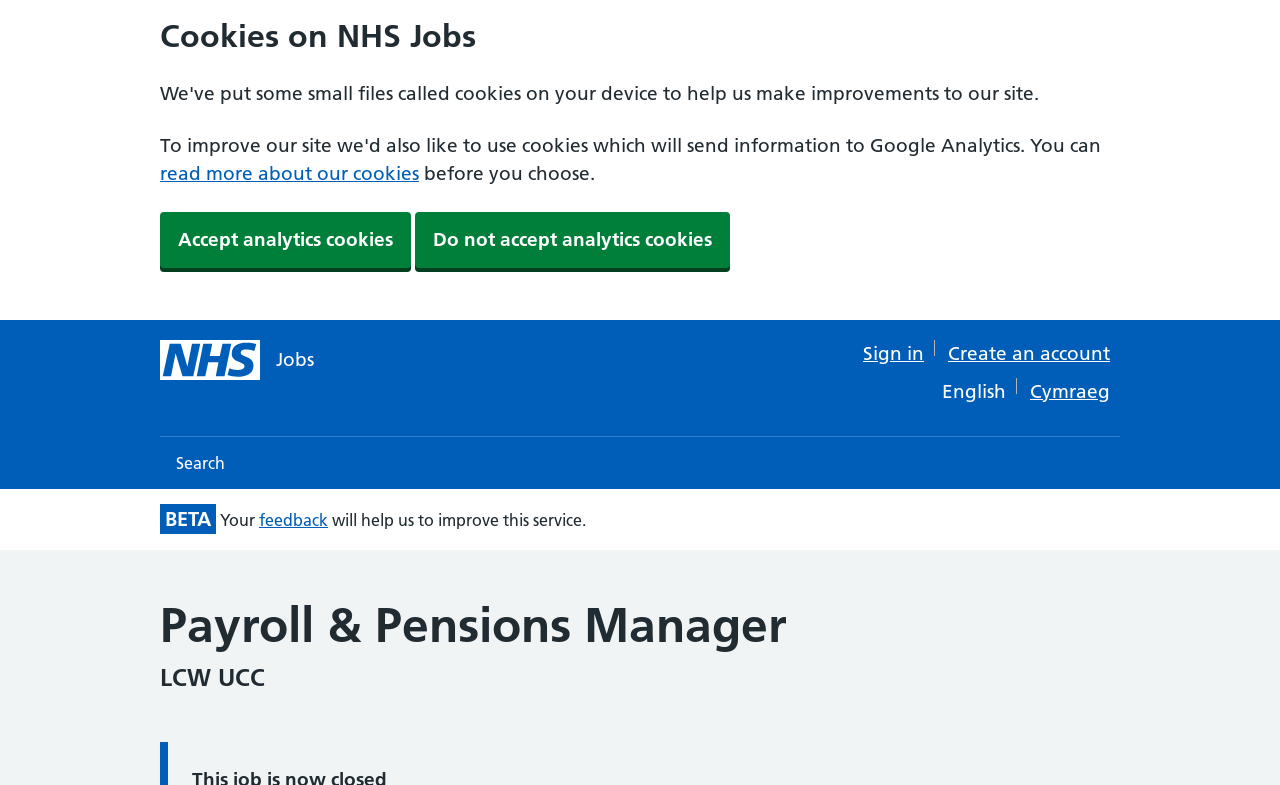Determine the bounding box coordinates of the clickable element to achieve the following action: 'sign in'. Provide the coordinates as four float values between 0 and 1, formatted as [left, top, right, bottom].

[0.674, 0.436, 0.722, 0.465]